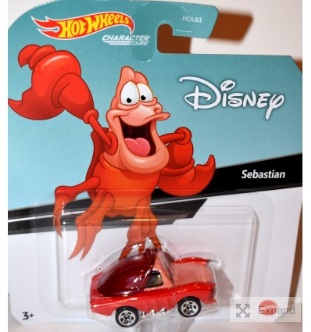What series does this Hot Wheels toy belong to?
Give a single word or phrase as your answer by examining the image.

Character Cars